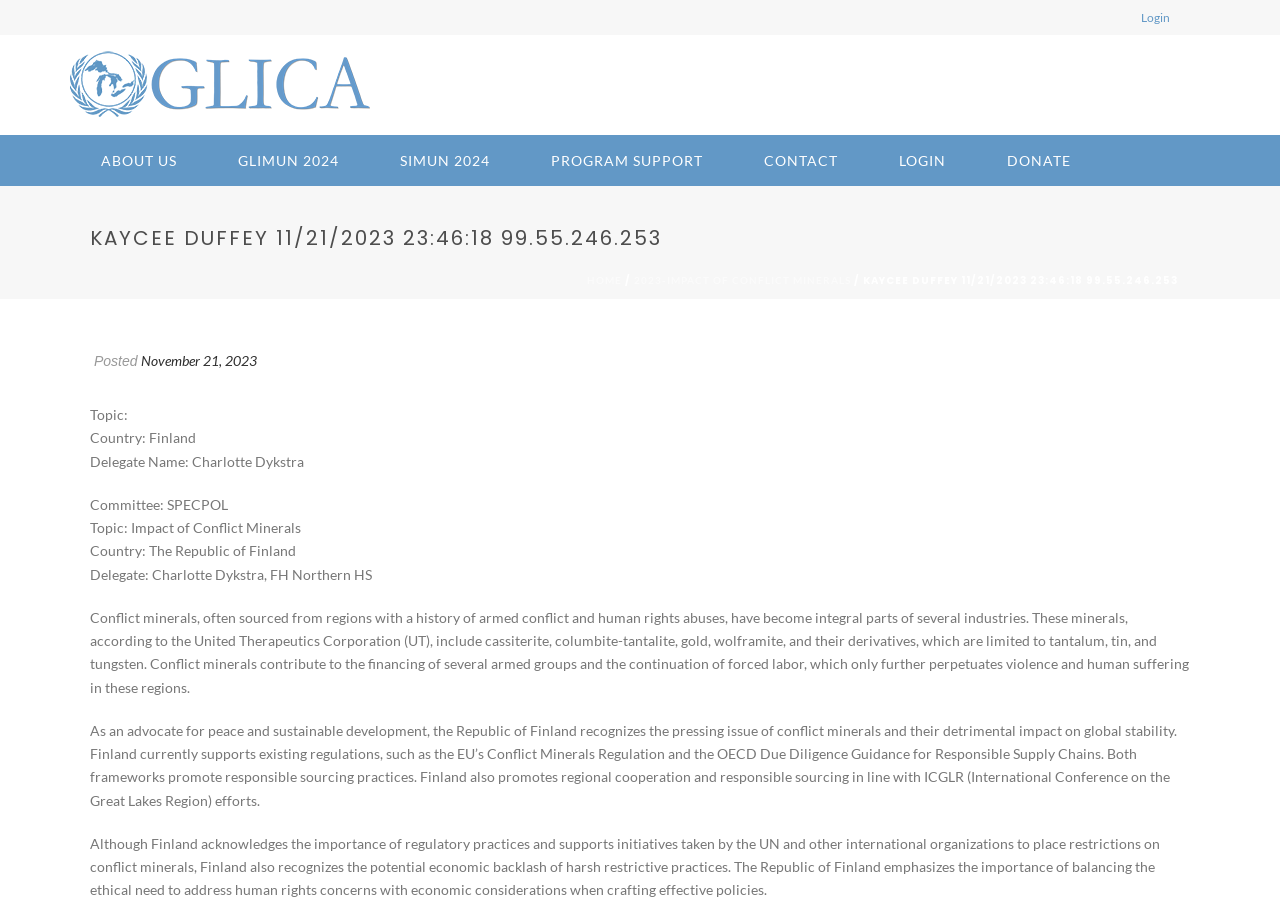Review the image closely and give a comprehensive answer to the question: What is Finland's stance on conflict minerals?

The webpage states that Finland supports existing regulations, such as the EU's Conflict Minerals Regulation and the OECD Due Diligence Guidance for Responsible Supply Chains, which promote responsible sourcing practices. This information is provided in the static text elements on the webpage.